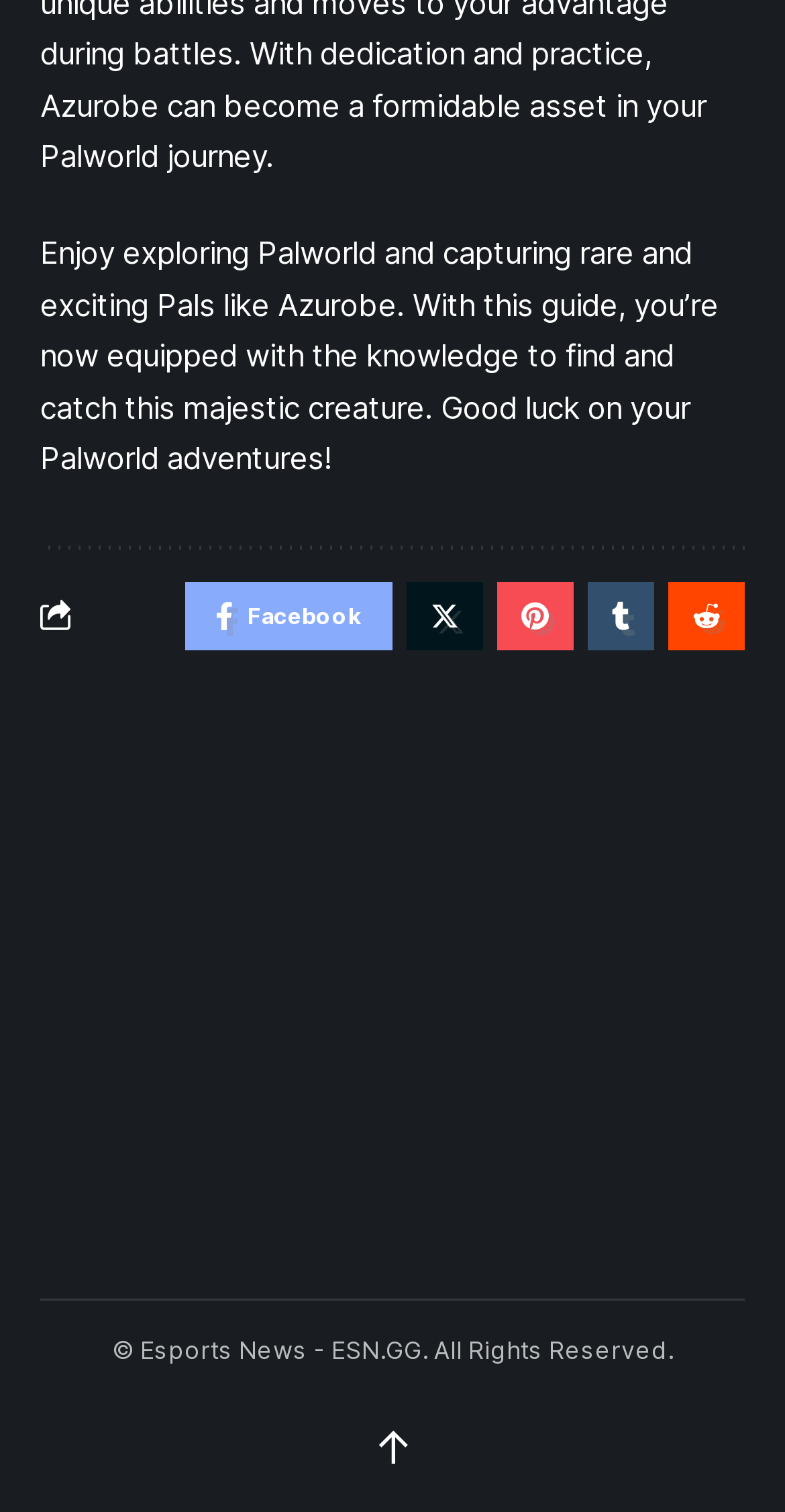What is the symbol on the 'back to top' button?
Using the details shown in the screenshot, provide a comprehensive answer to the question.

The 'back to top' button has a symbol '↑' on it, which indicates going back to the top of the page.